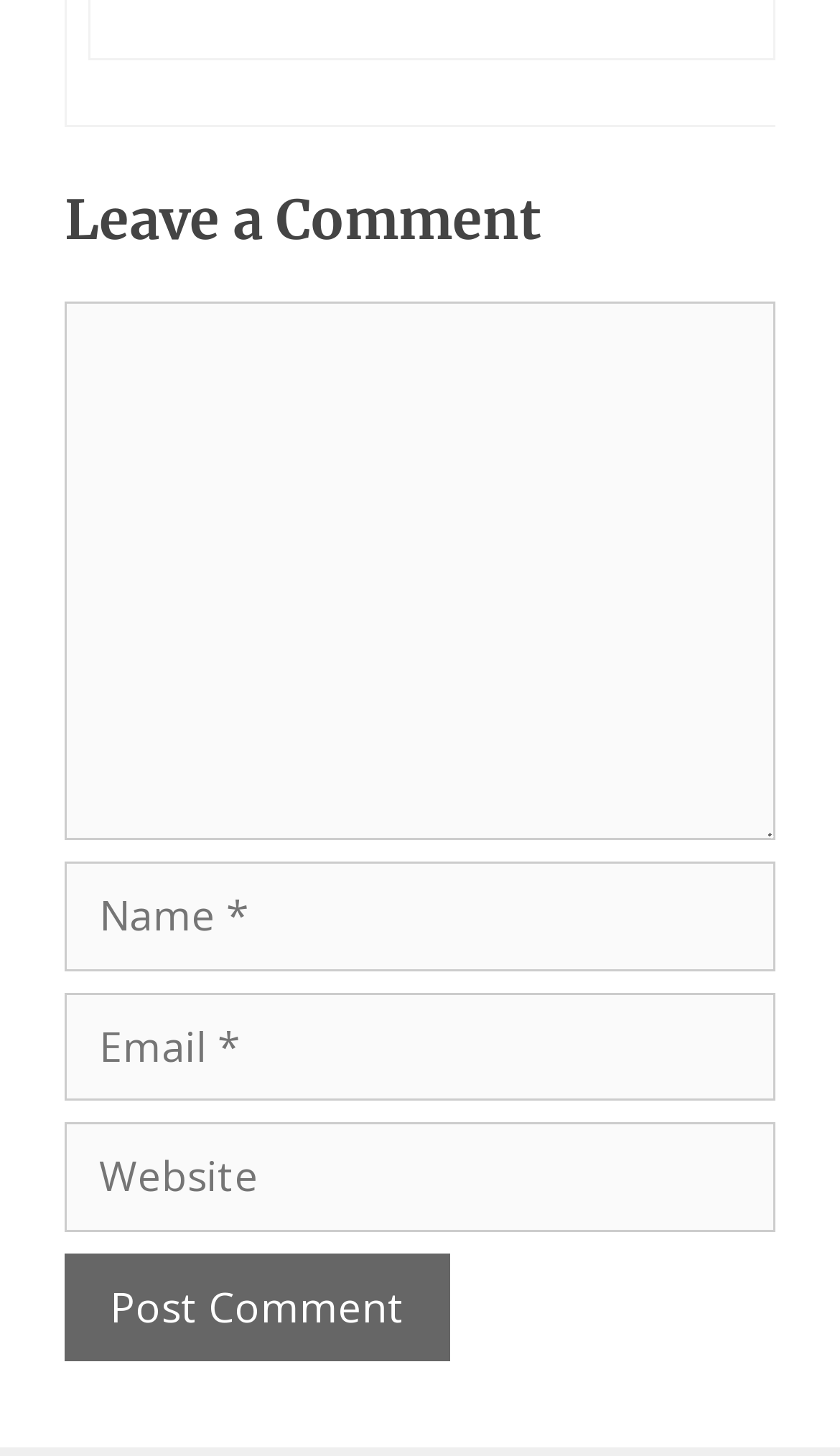Determine the bounding box for the HTML element described here: "name="submit" value="Post Comment"". The coordinates should be given as [left, top, right, bottom] with each number being a float between 0 and 1.

[0.077, 0.861, 0.536, 0.935]